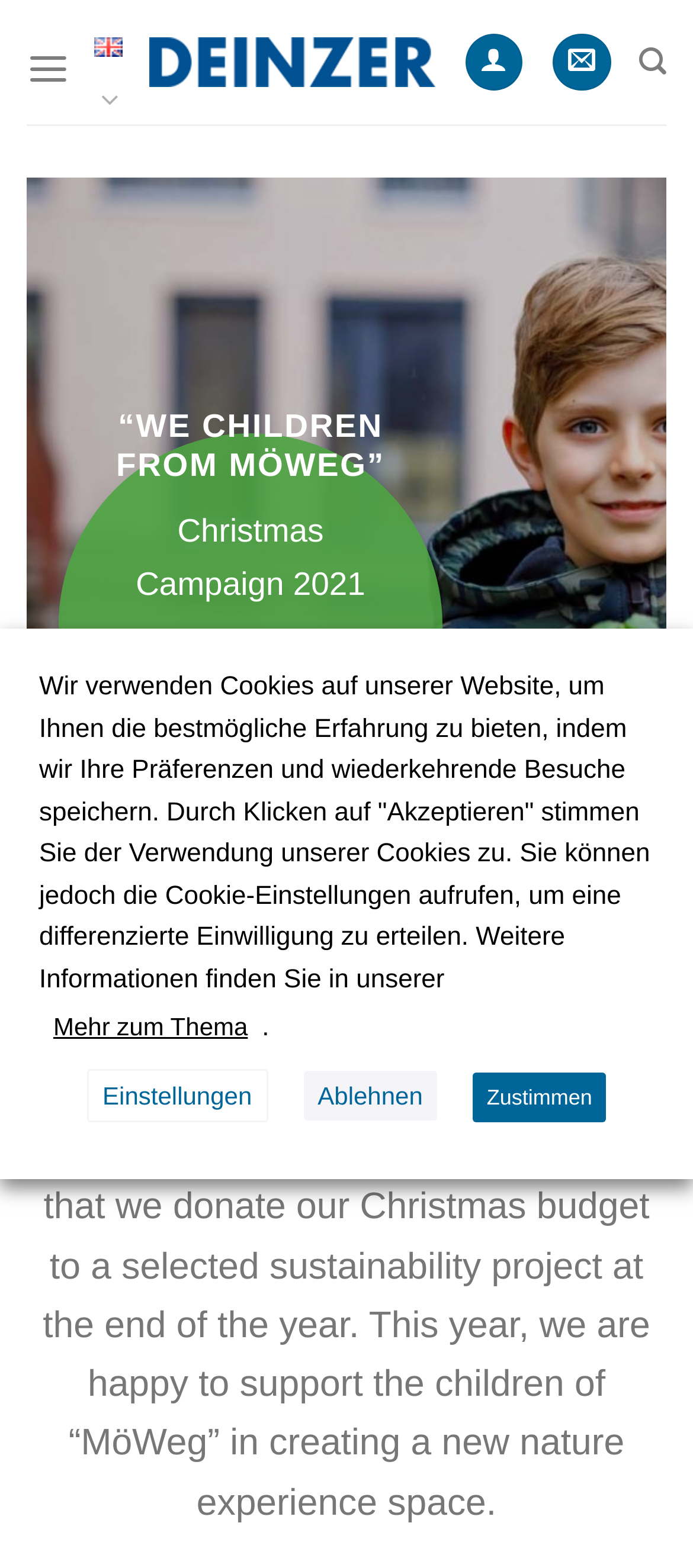Can you look at the image and give a comprehensive answer to the question:
How many buttons are there in the cookie settings?

In the cookie settings section, there are three buttons: 'Einstellungen', 'Ablehnen', and 'Zustimmen'. These buttons are likely for managing cookie settings.